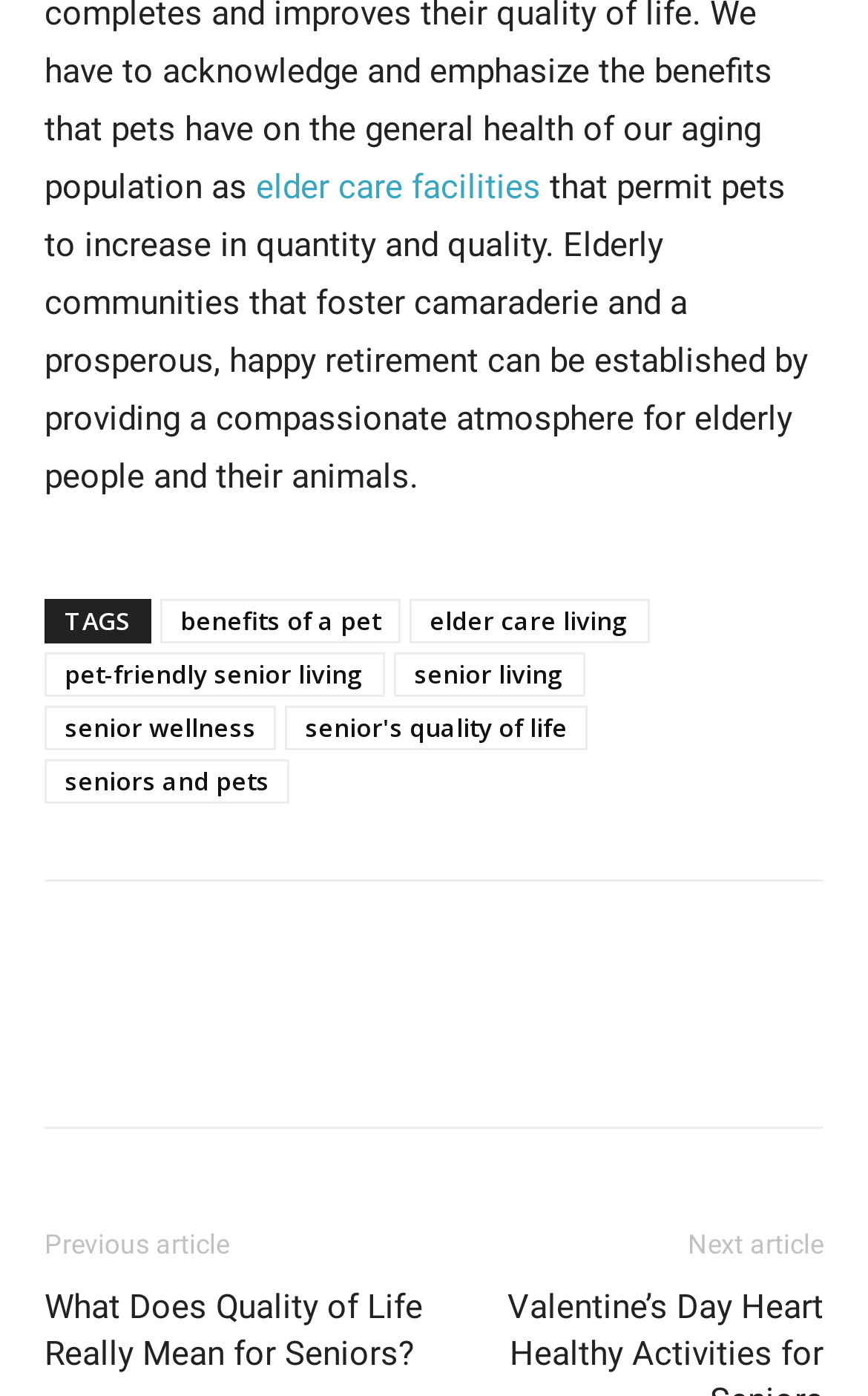What is the main topic of this webpage?
Please provide a full and detailed response to the question.

The webpage discusses the importance of allowing pets in elderly care facilities, and how it can improve the quality of life for seniors. The presence of links related to senior living, pet-friendly communities, and senior wellness also suggests that the webpage is focused on this topic.